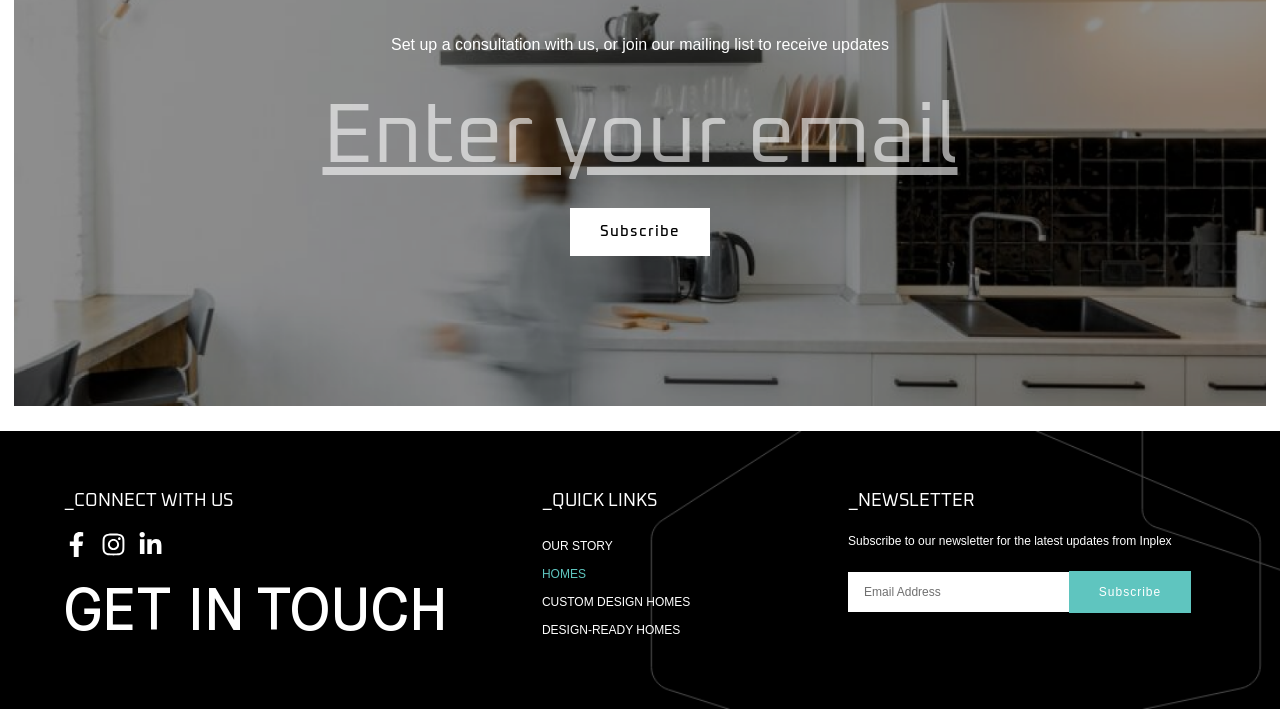Show the bounding box coordinates of the element that should be clicked to complete the task: "Subscribe to the newsletter".

[0.835, 0.806, 0.931, 0.865]